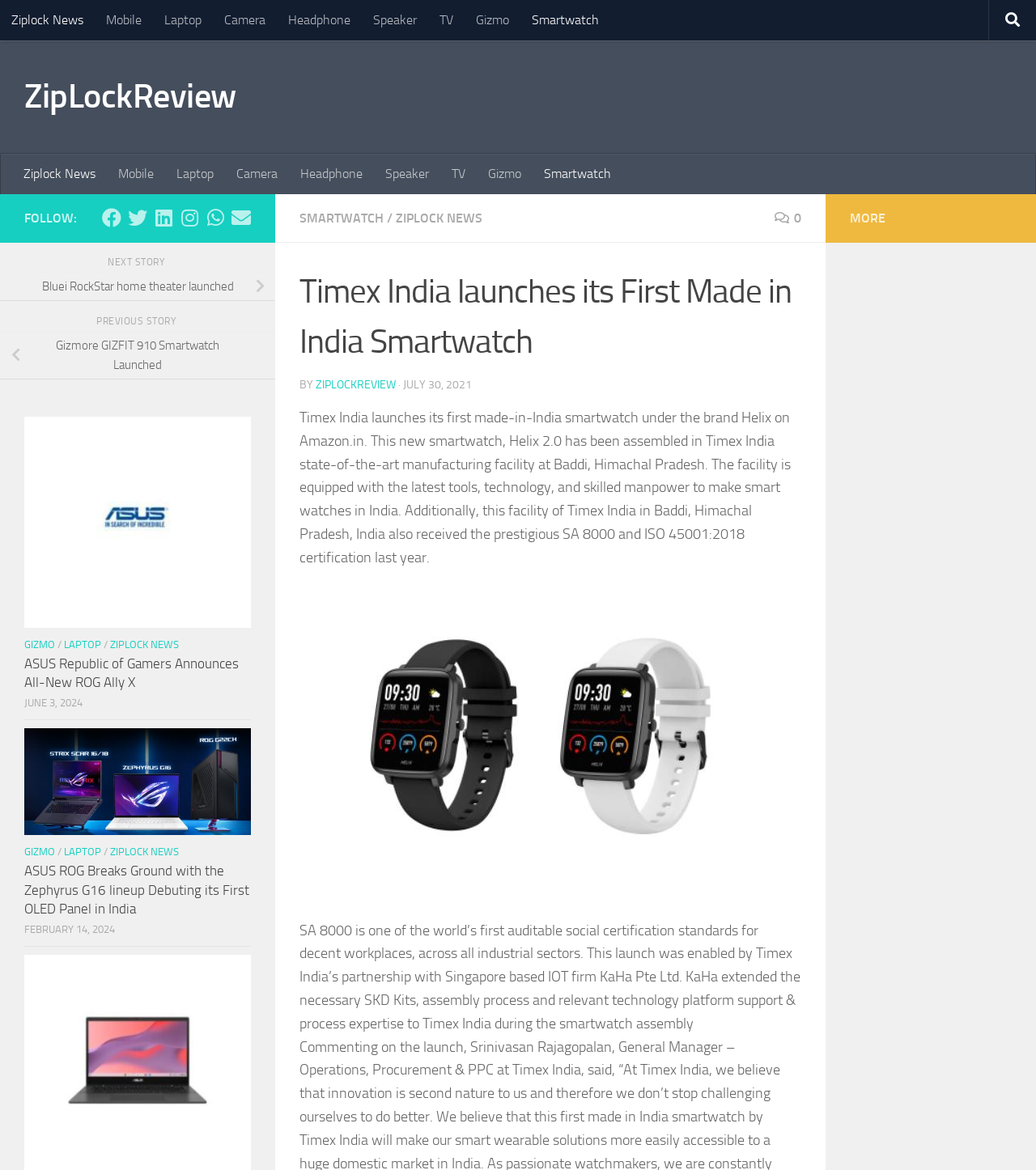Please determine the bounding box coordinates for the element that should be clicked to follow these instructions: "Click on the 'SMARTWATCH' link".

[0.289, 0.18, 0.37, 0.193]